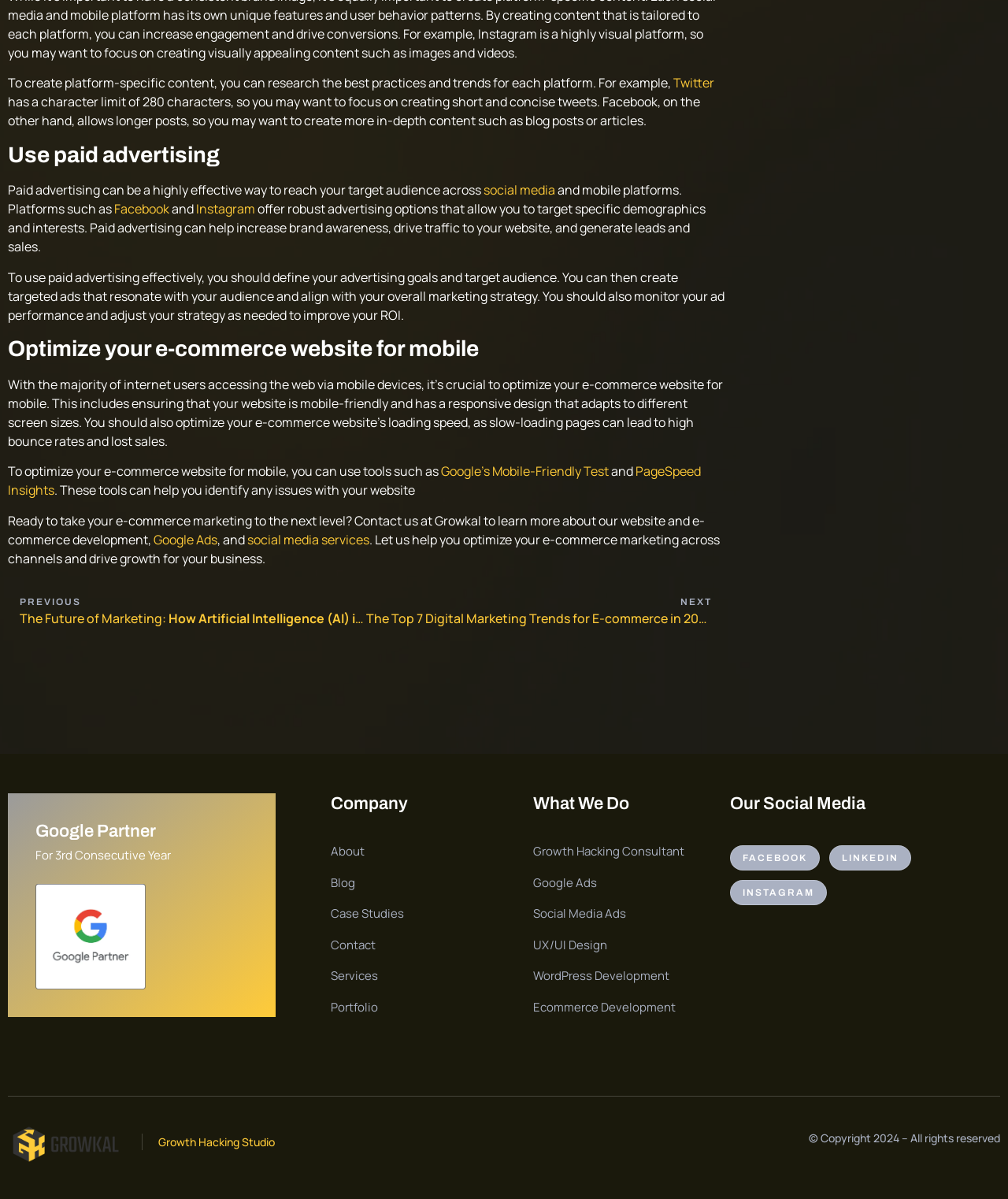Can you find the bounding box coordinates for the element that needs to be clicked to execute this instruction: "View the previous article about the future of marketing"? The coordinates should be given as four float numbers between 0 and 1, i.e., [left, top, right, bottom].

[0.008, 0.496, 0.363, 0.524]